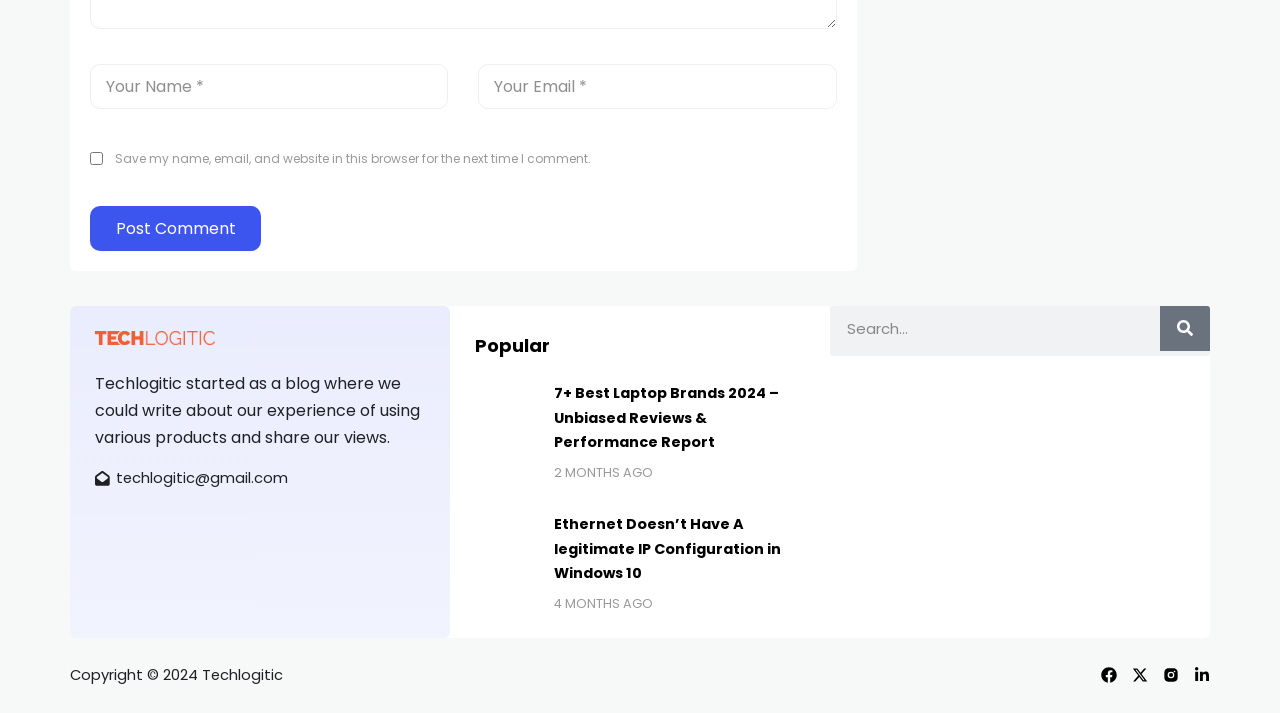Please identify the bounding box coordinates of the area that needs to be clicked to follow this instruction: "Click on the 'Book a Demo' link".

None